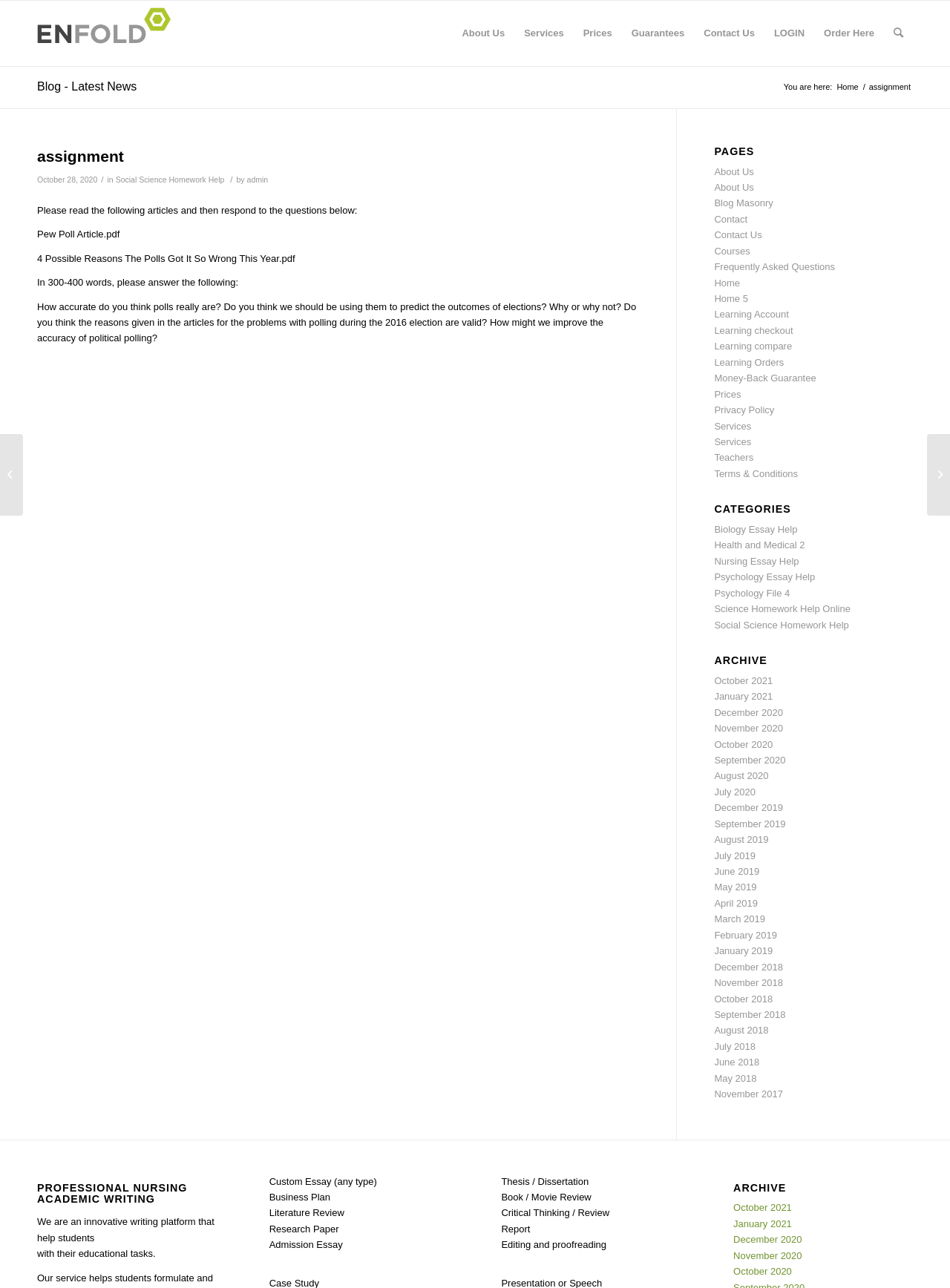Identify the bounding box coordinates of the clickable region to carry out the given instruction: "click on the 'About Us' menu item".

[0.476, 0.001, 0.542, 0.051]